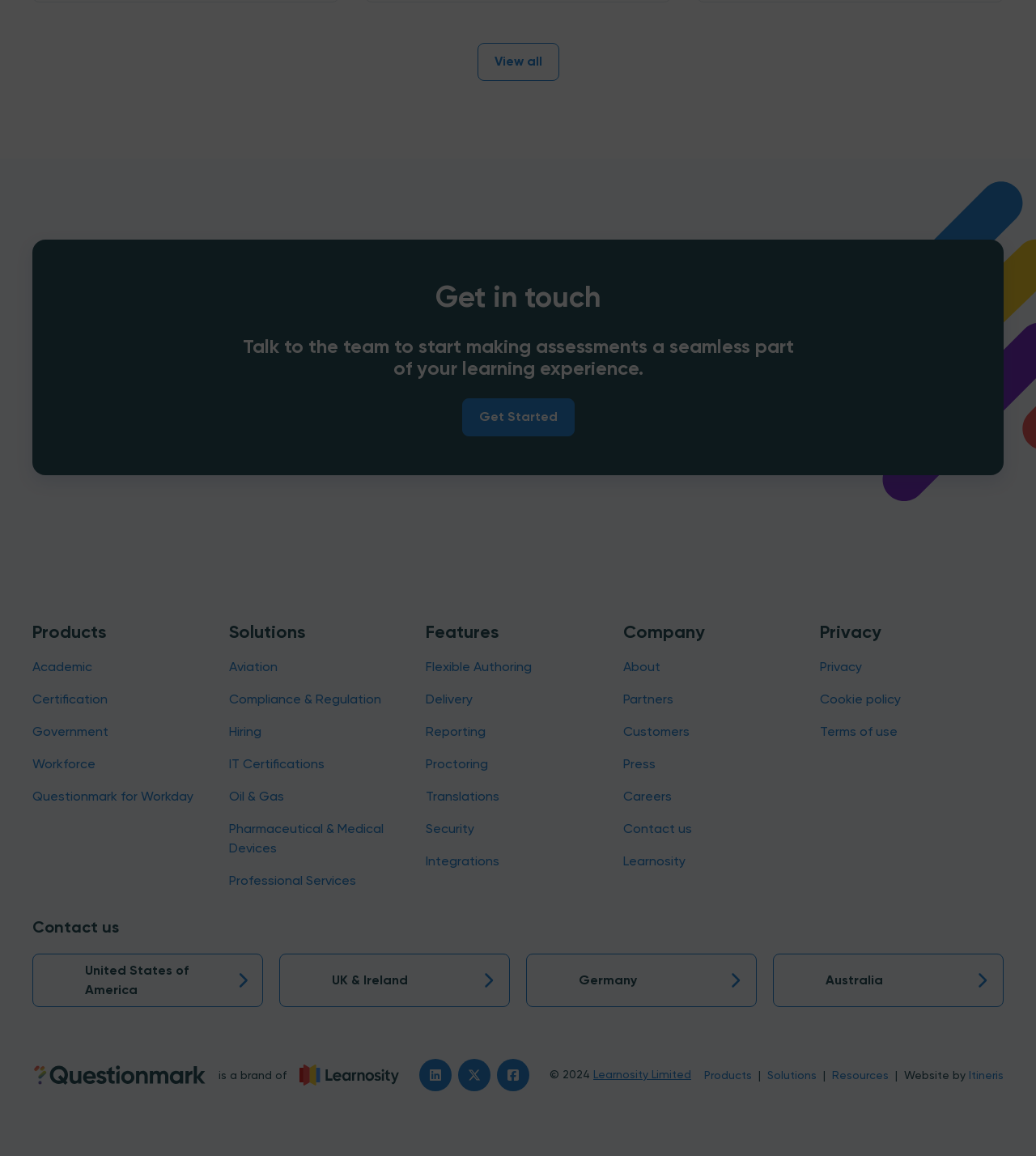Locate the bounding box of the user interface element based on this description: "UK & Ireland".

[0.27, 0.825, 0.492, 0.871]